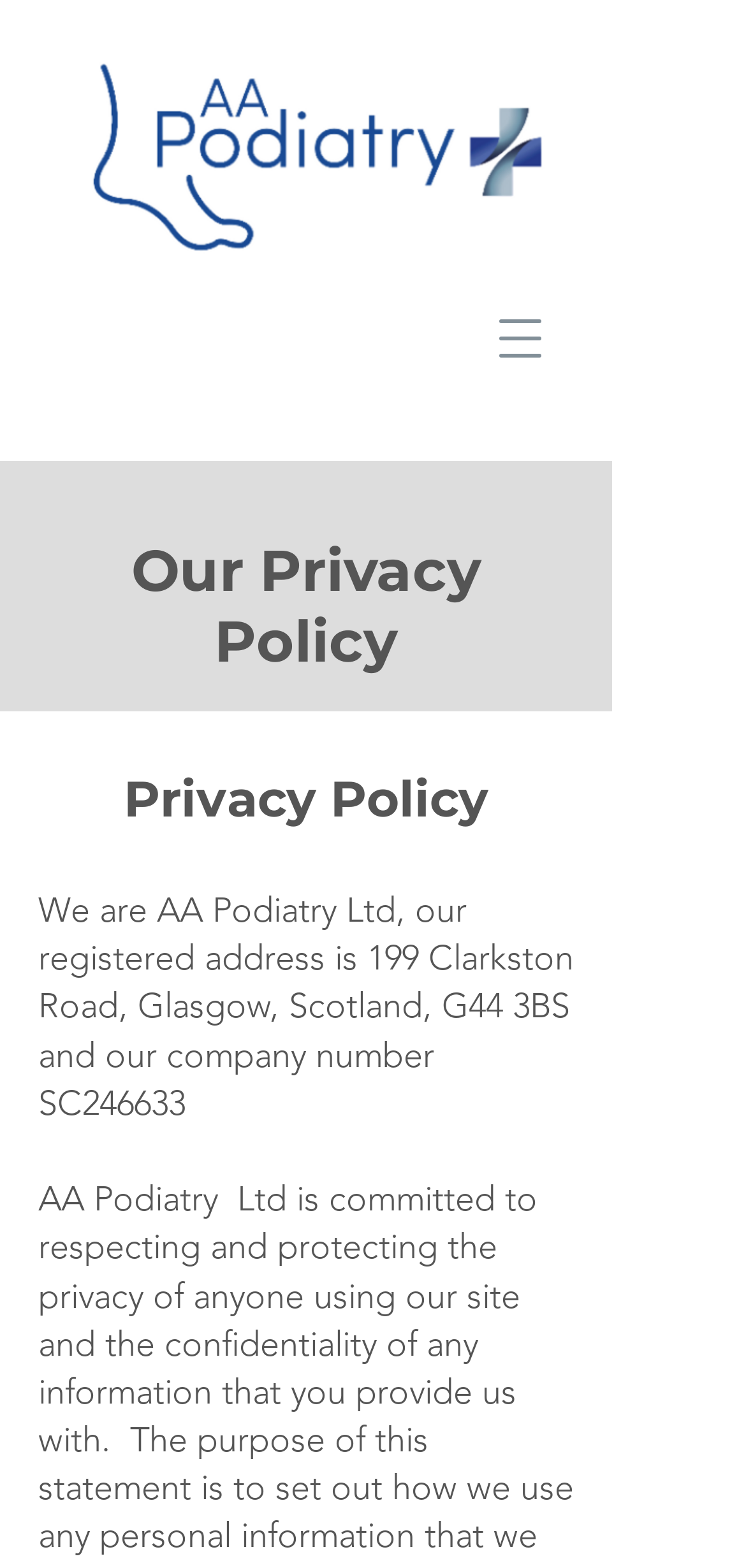What is the company name?
Refer to the screenshot and answer in one word or phrase.

AA Podiatry Ltd